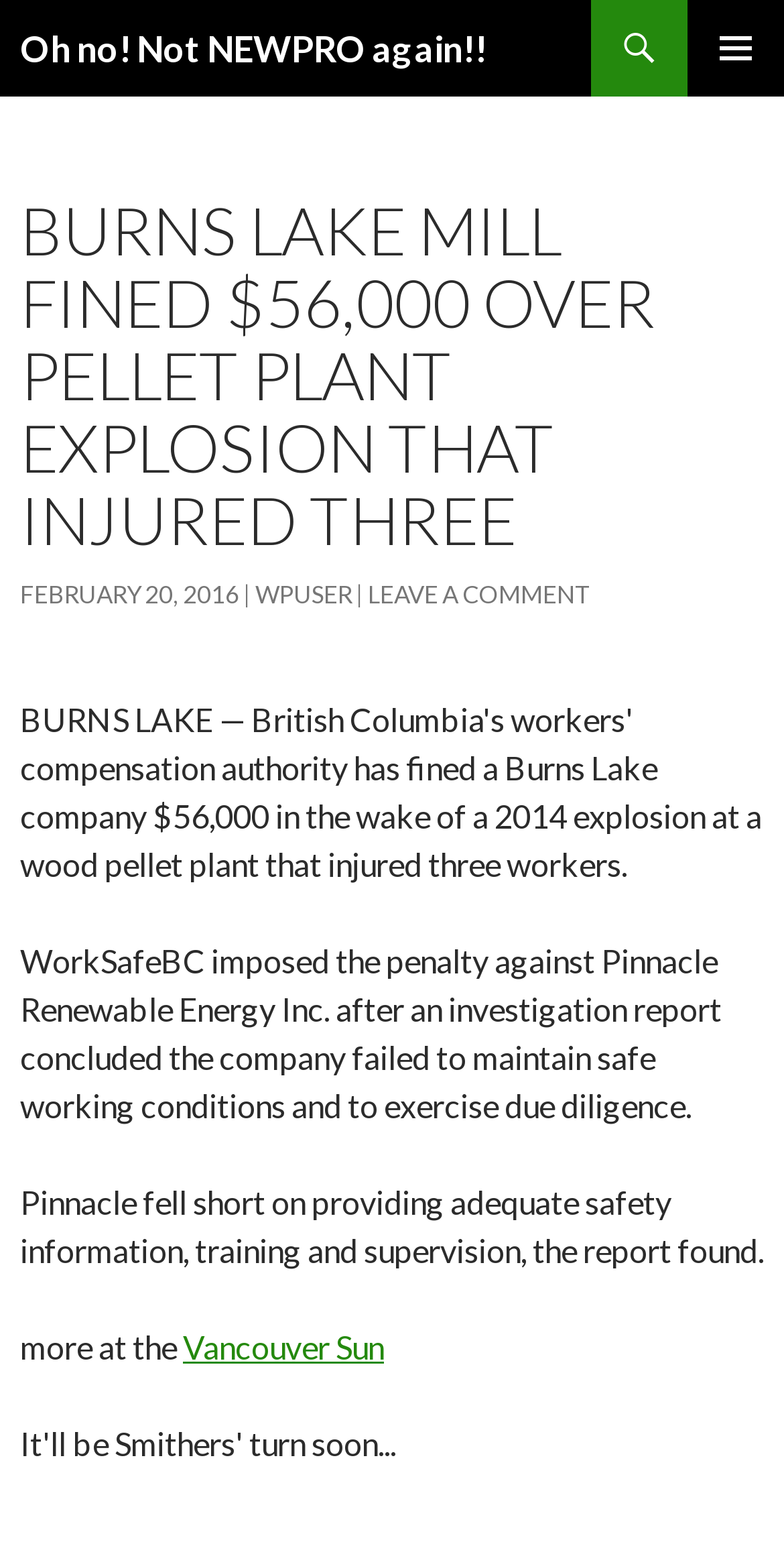What is the name of the company fined by WorkSafeBC?
Please provide a single word or phrase in response based on the screenshot.

Pinnacle Renewable Energy Inc.